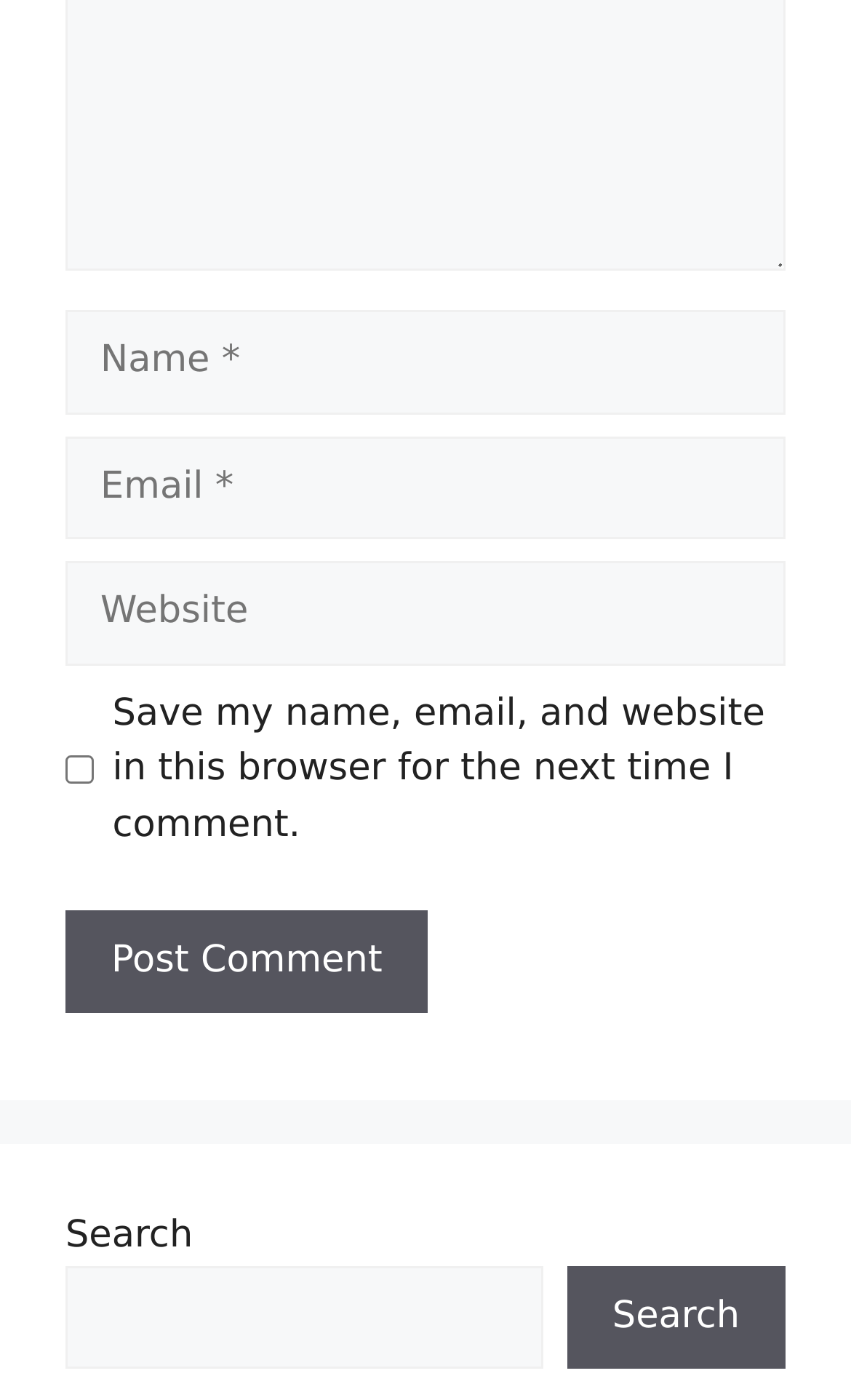Please provide a short answer using a single word or phrase for the question:
How many text fields are required in the comment form?

2